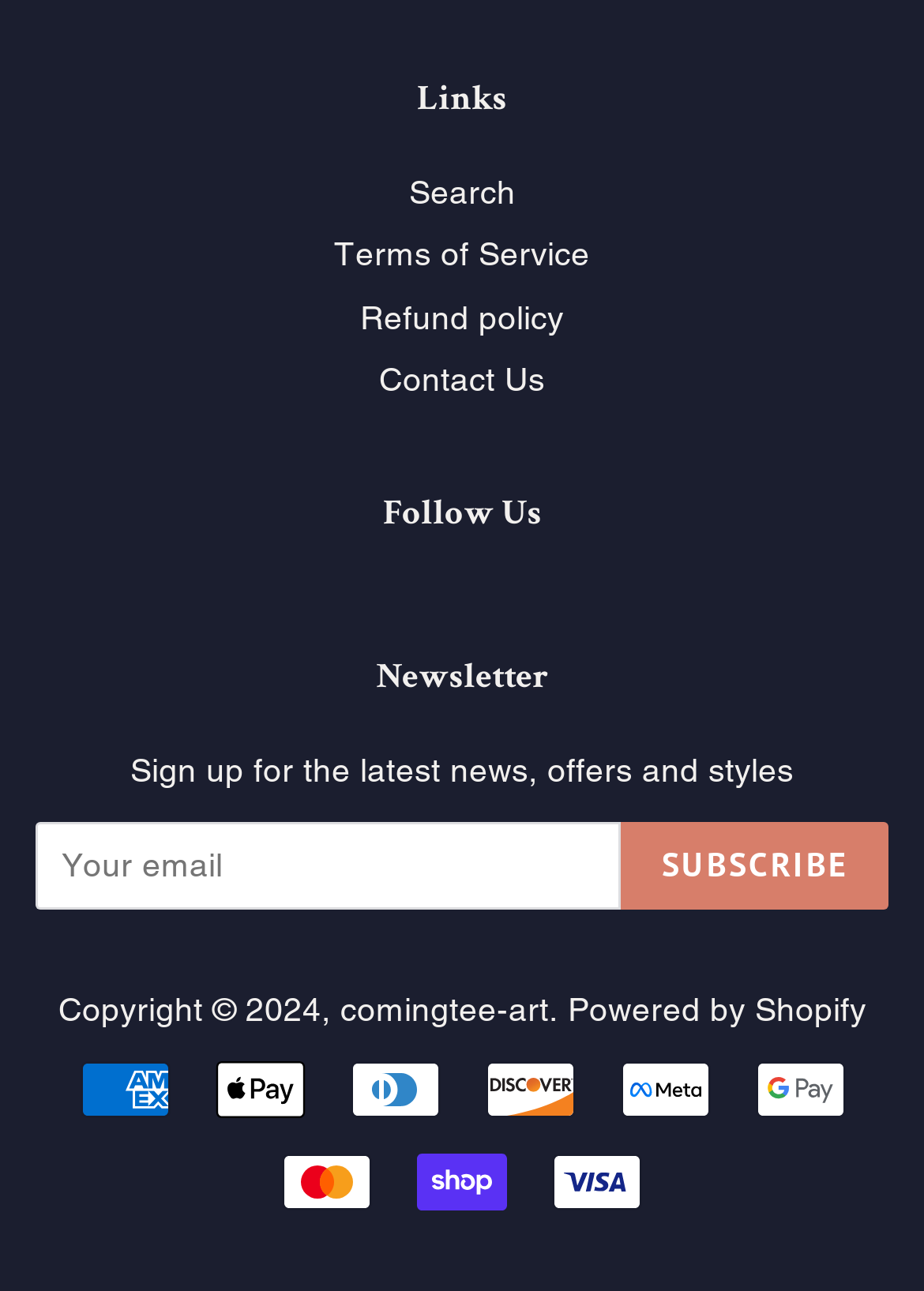Answer with a single word or phrase: 
How many links are available in the 'Links' section?

4